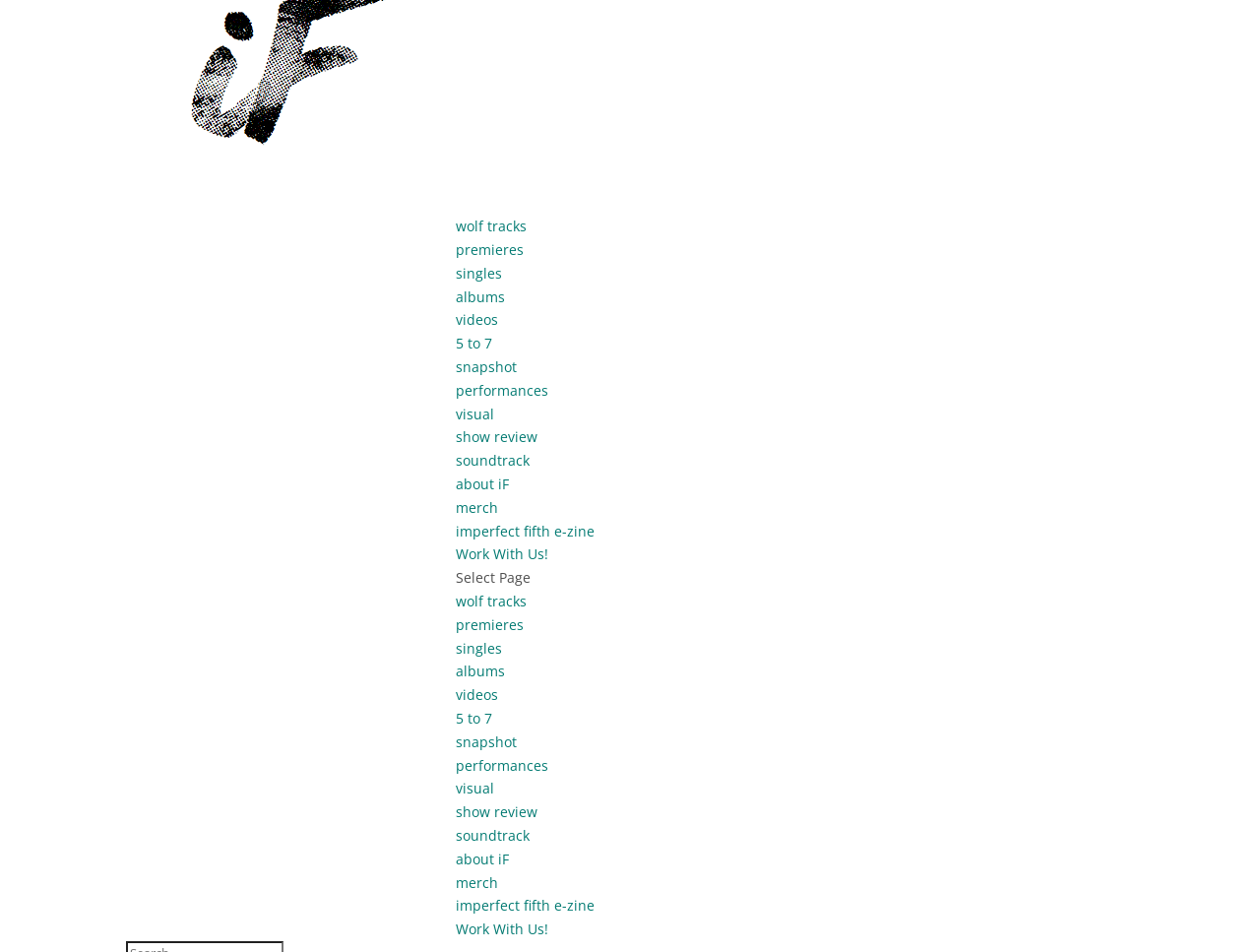Reply to the question with a brief word or phrase: How many links are there on the webpage?

24